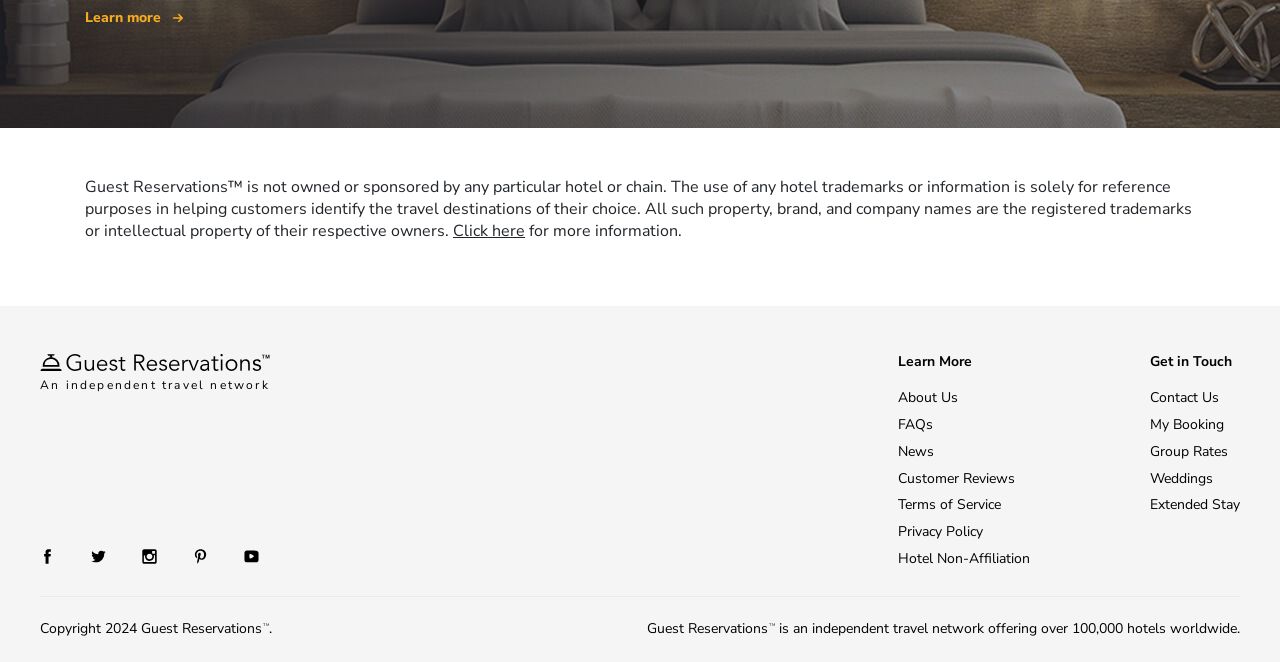Determine the bounding box coordinates of the section I need to click to execute the following instruction: "Click GuestReservations on Facebook". Provide the coordinates as four float numbers between 0 and 1, i.e., [left, top, right, bottom].

[0.031, 0.801, 0.059, 0.878]